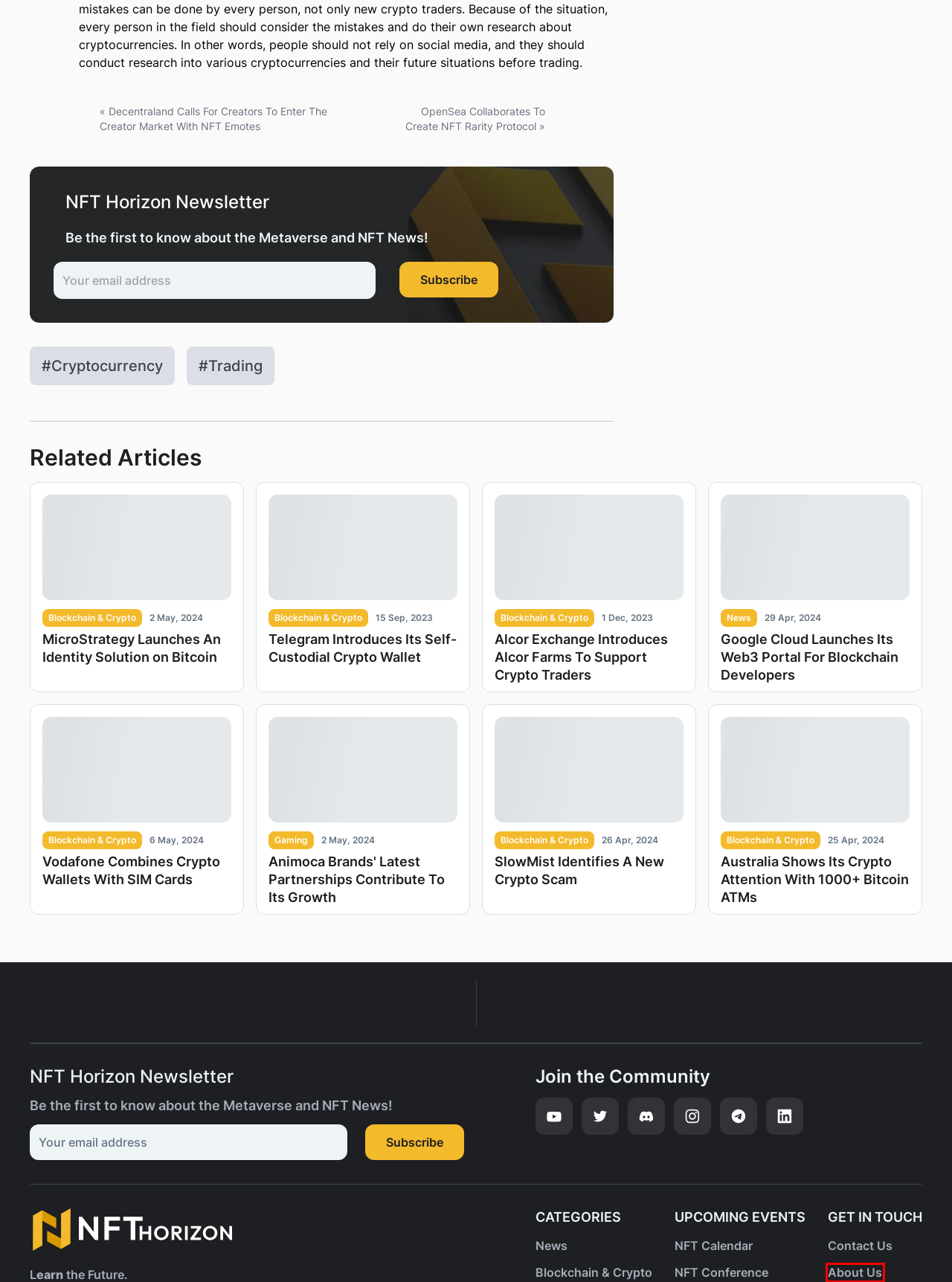You have a screenshot of a webpage with a red bounding box around an element. Identify the webpage description that best fits the new page that appears after clicking the selected element in the red bounding box. Here are the candidates:
A. SlowMist Uncovers A New Scam Based On USDT
B. Google Cloud Launches New Web3 Portal
C. Animoca Brands Partners With Opal Foundation & Saakura Labs
D. NFT Gaming News - NFT Horizon
E. About Us - NFT Horizon
F. Vodafone Integrates Crypto Wallets Into SIM Cards
G. Latest NFT News - NFT Horizon
H. Advertise and Promote with Us - Reach Your Target Audience

E